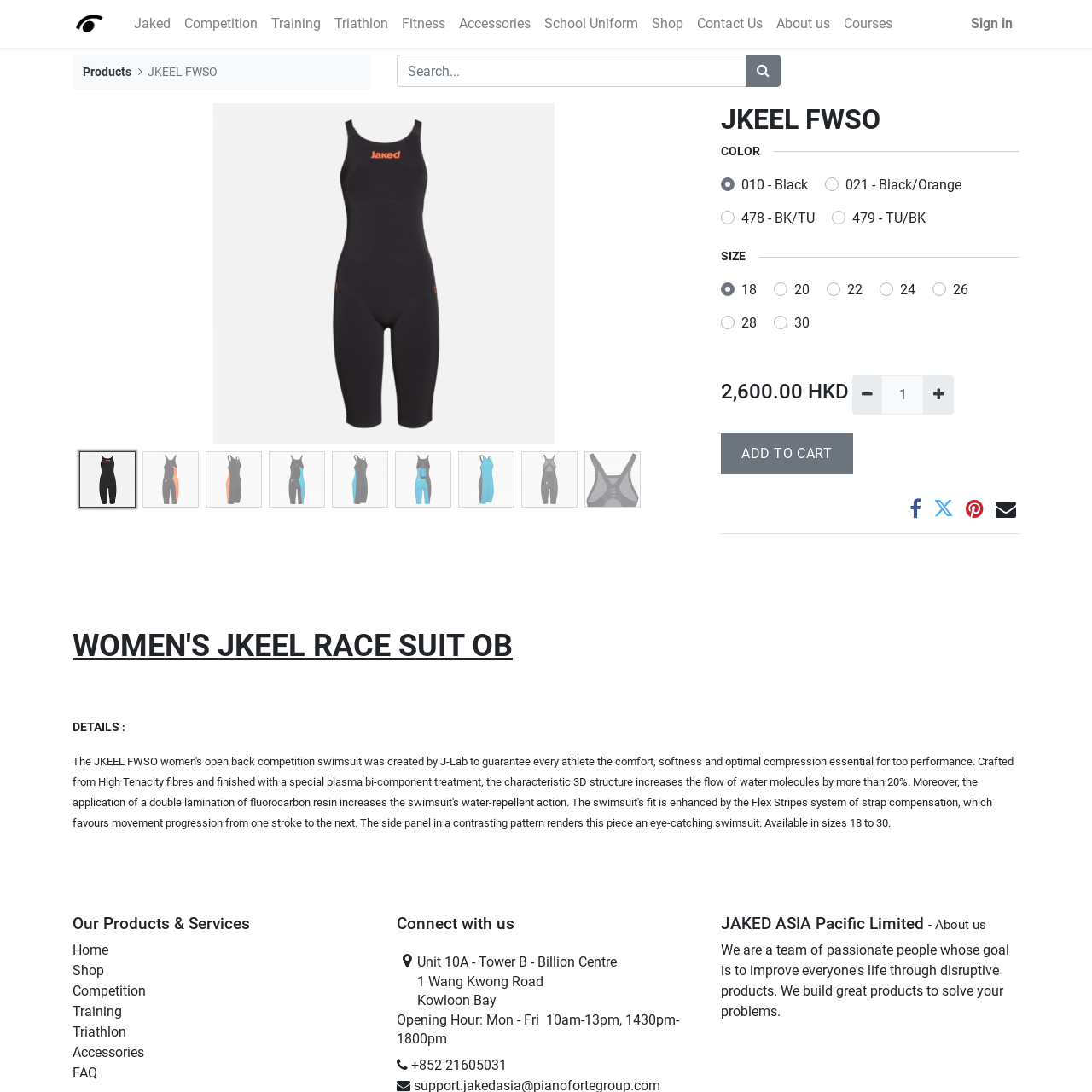What is the purpose of the 'ADD TO CART' button?
Based on the image content, provide your answer in one word or a short phrase.

To add product to cart